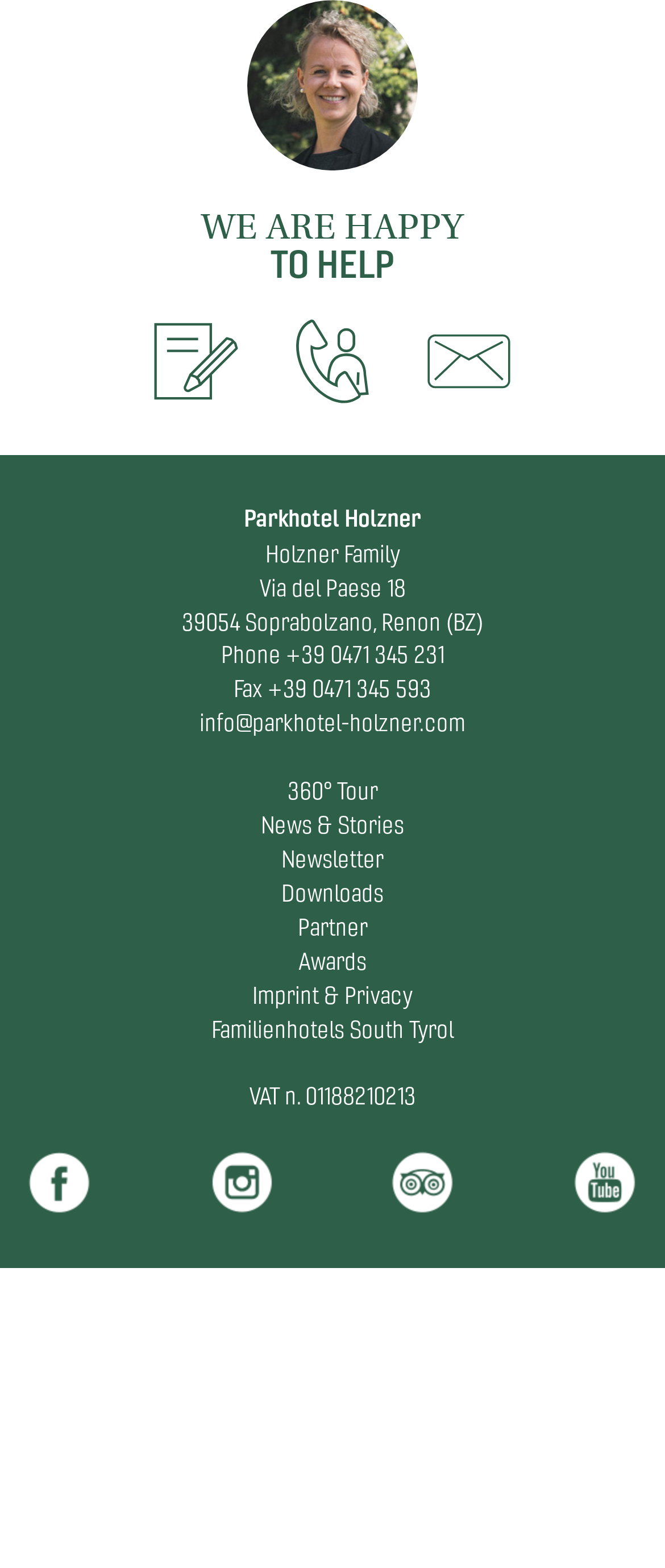Identify the bounding box coordinates of the clickable region required to complete the instruction: "Send an email to info@parkhotel-holzner.com". The coordinates should be given as four float numbers within the range of 0 and 1, i.e., [left, top, right, bottom].

[0.3, 0.451, 0.7, 0.47]